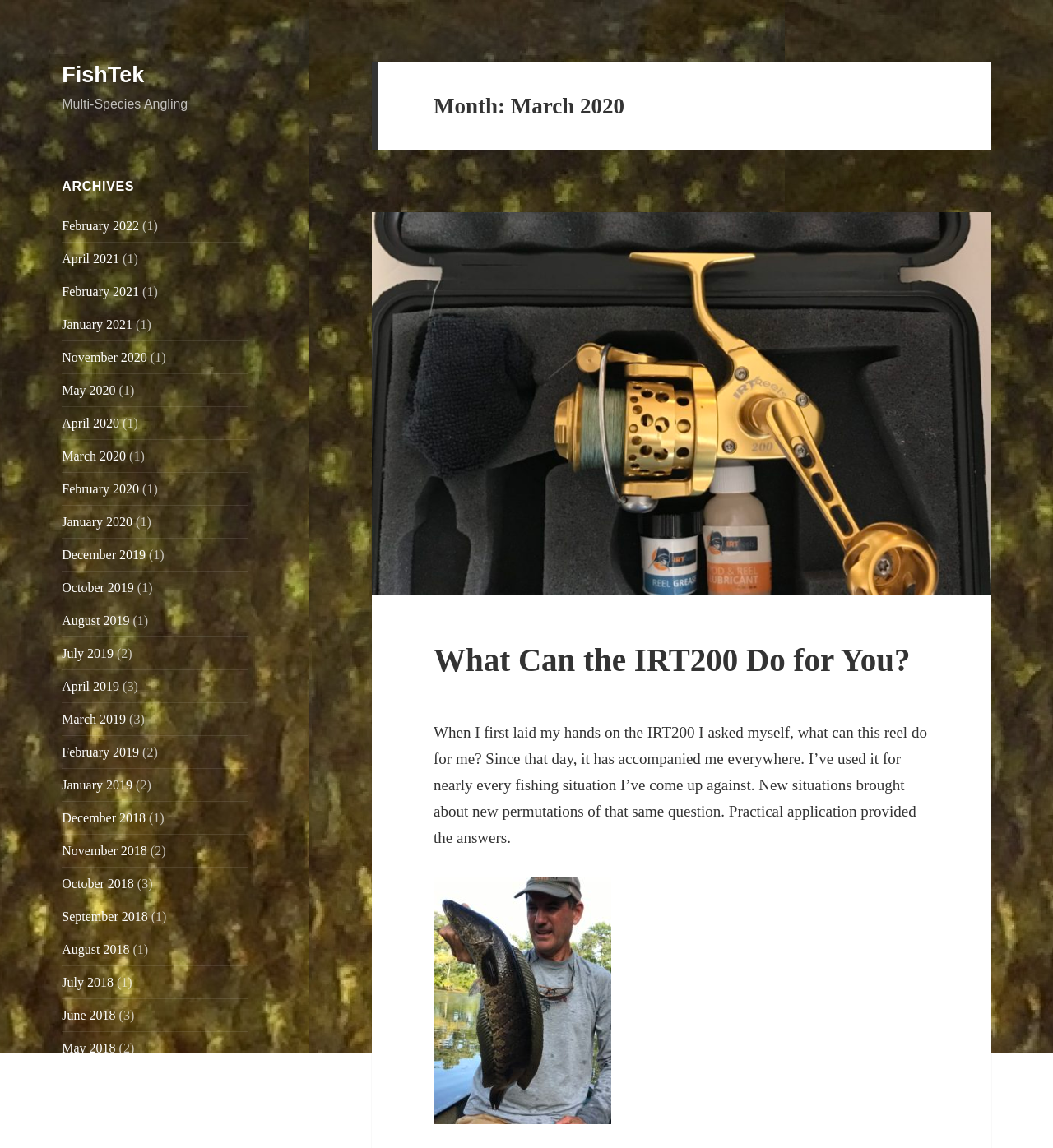What is the main topic of this webpage?
Answer briefly with a single word or phrase based on the image.

Fishing